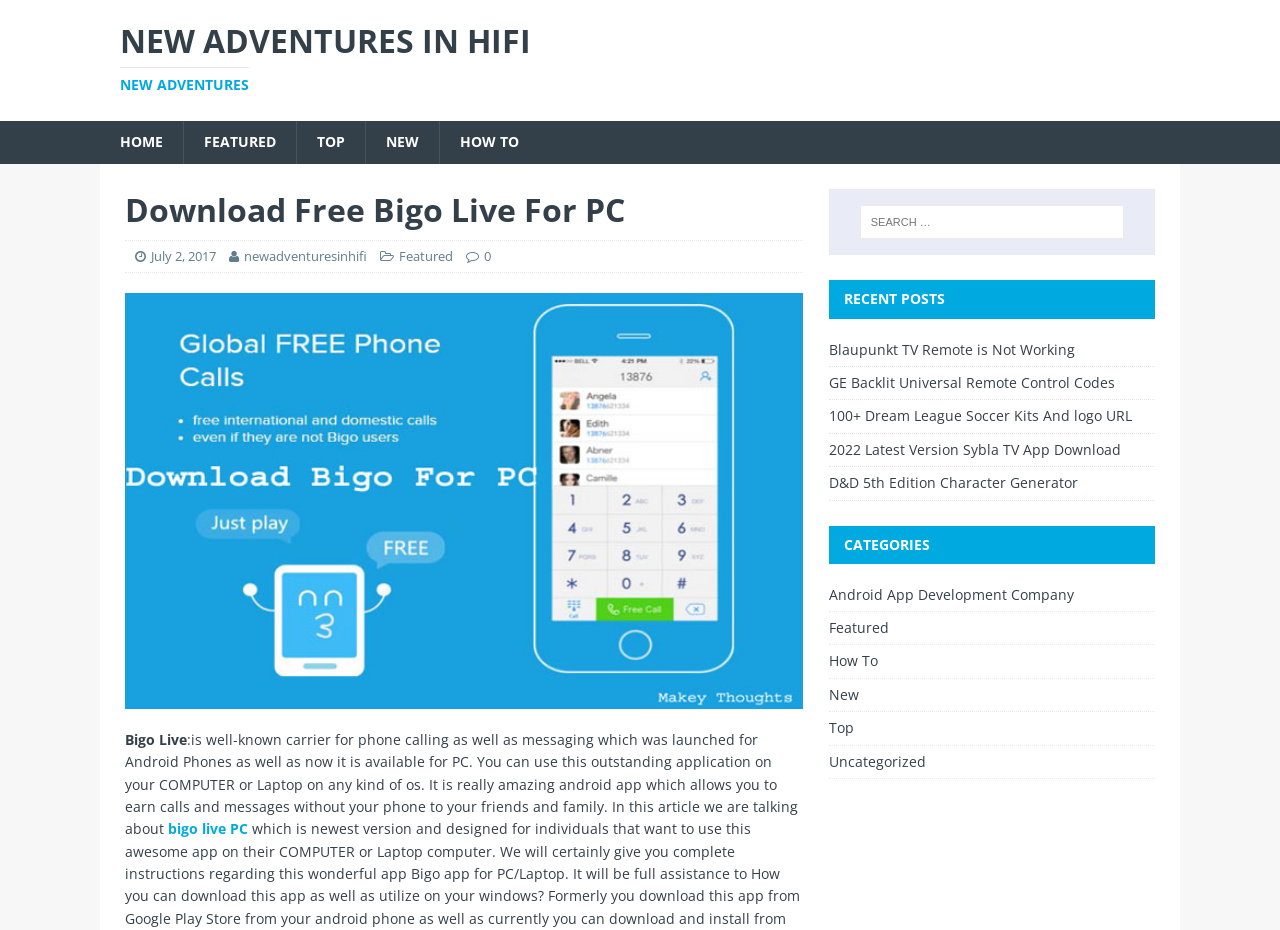Identify the bounding box coordinates for the region of the element that should be clicked to carry out the instruction: "Read the 'NEW ADVENTURES IN HIFI' article". The bounding box coordinates should be four float numbers between 0 and 1, i.e., [left, top, right, bottom].

[0.094, 0.027, 0.906, 0.061]